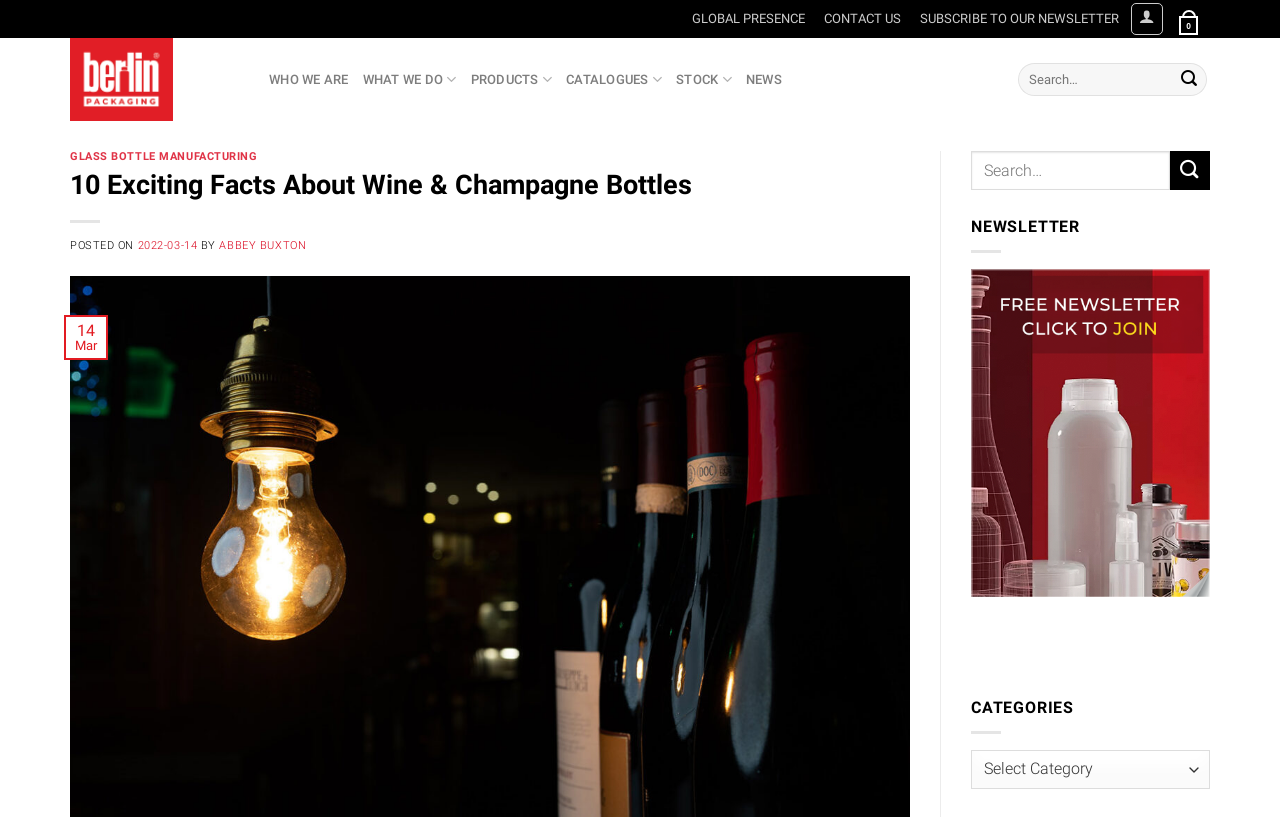Provide the bounding box coordinates for the UI element that is described by this text: "Who we are". The coordinates should be in the form of four float numbers between 0 and 1: [left, top, right, bottom].

[0.21, 0.075, 0.272, 0.119]